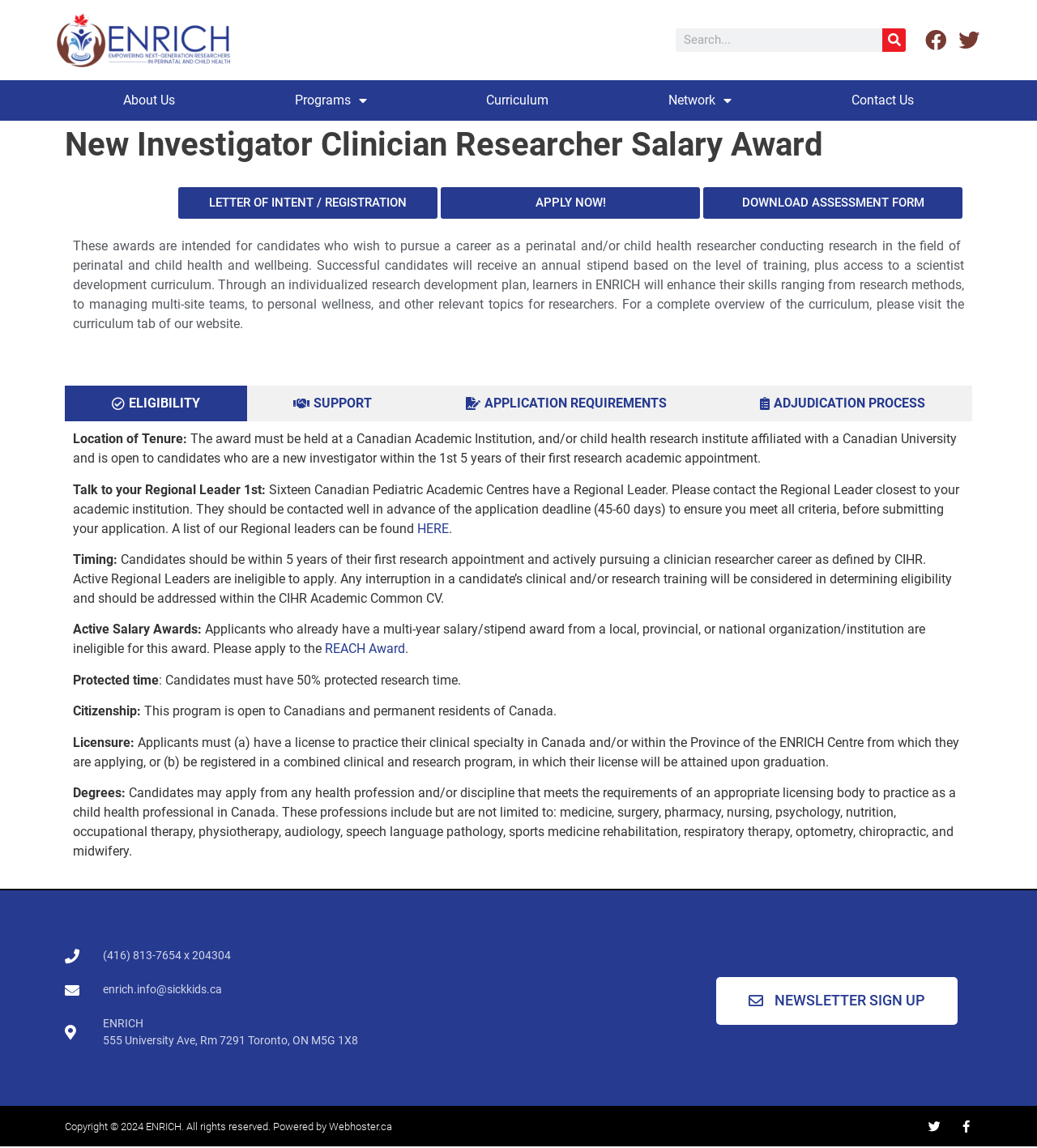Using the details from the image, please elaborate on the following question: How can candidates contact their Regional Leader?

Candidates can contact their Regional Leader through email or phone, as the webpage provides a list of Regional Leaders and their contact information, and also mentions that candidates should contact their Regional Leader well in advance of the application deadline.